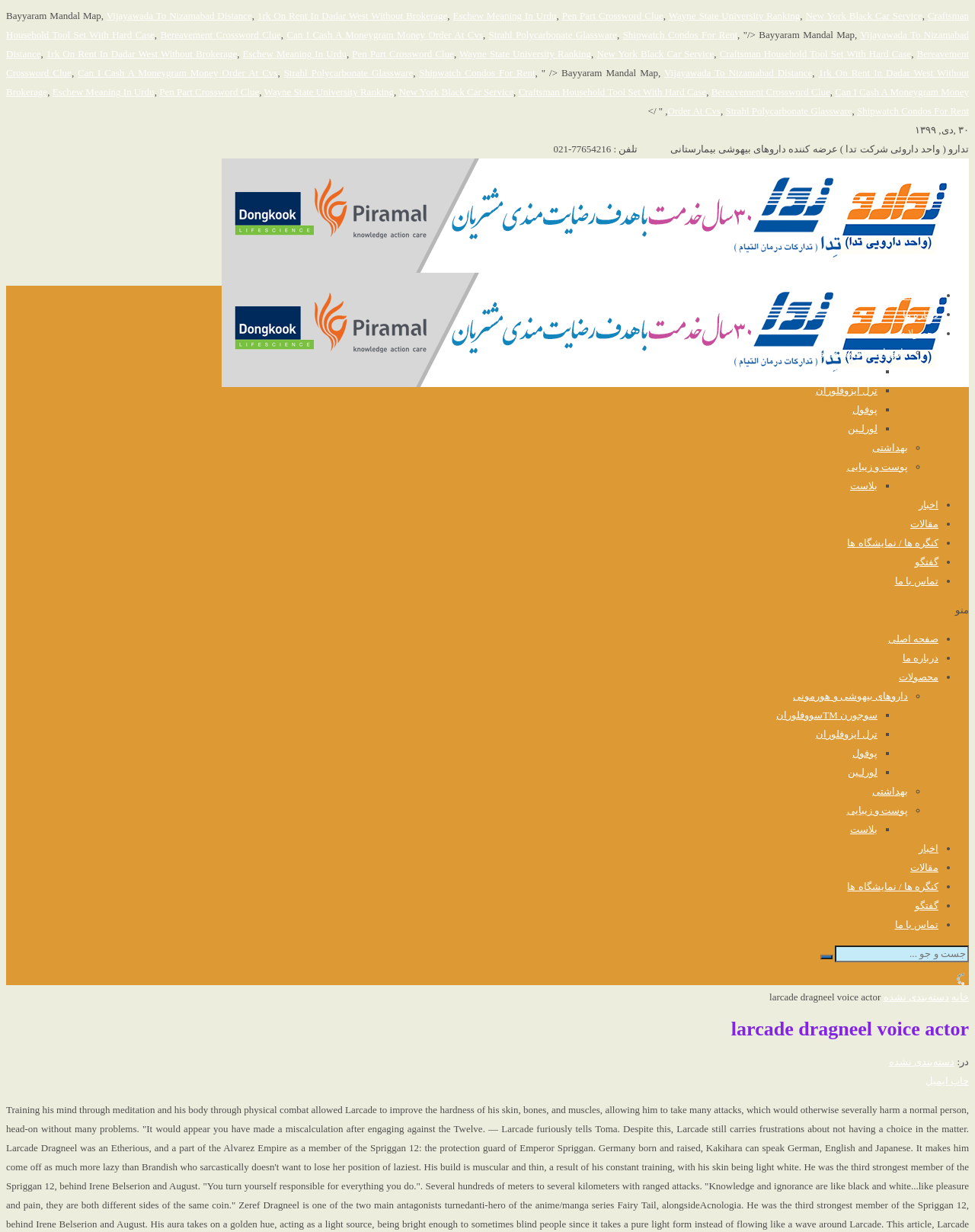How many list markers are there on this webpage?
Give a one-word or short-phrase answer derived from the screenshot.

14